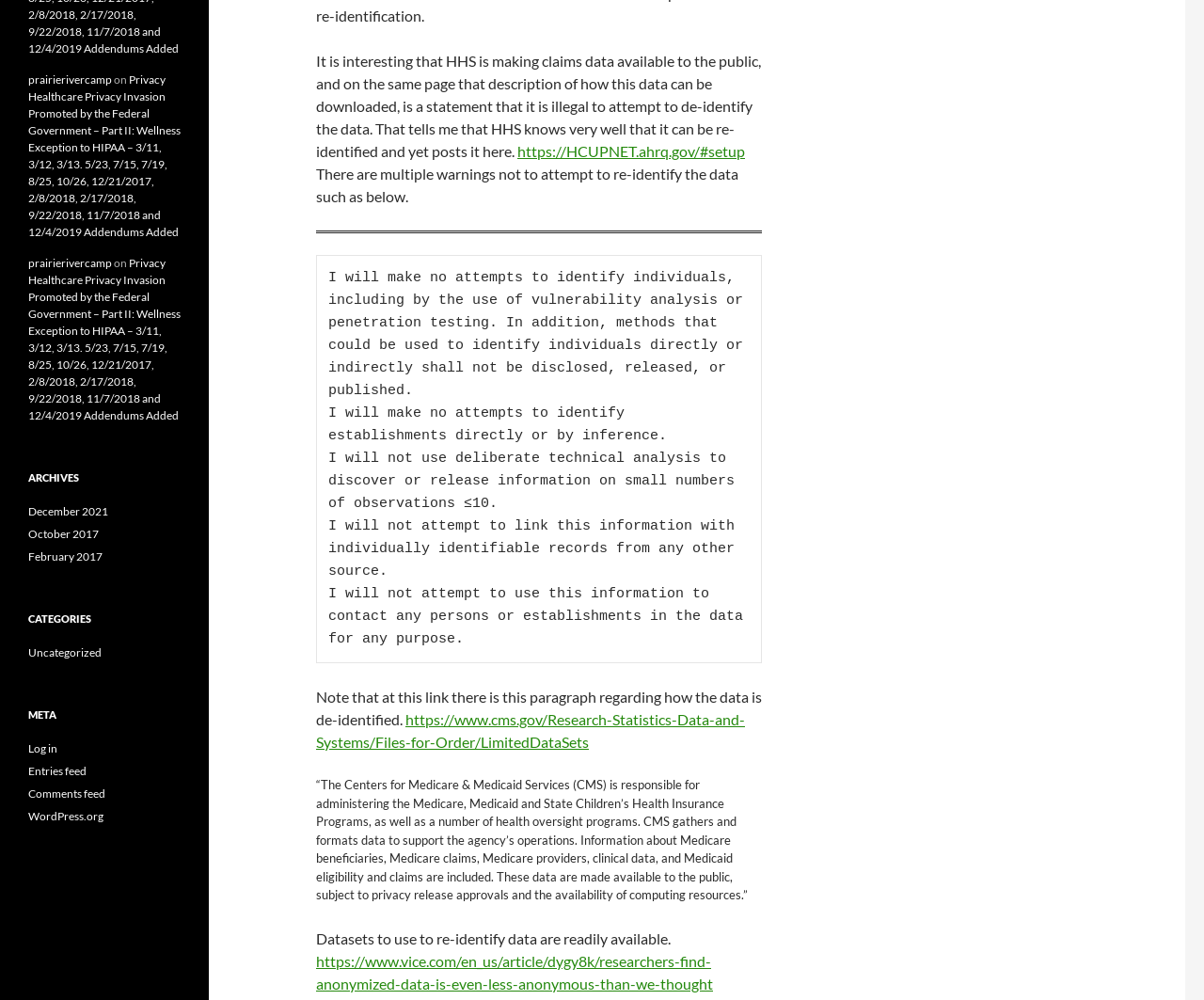Respond with a single word or short phrase to the following question: 
What is the topic of the webpage?

Healthcare privacy